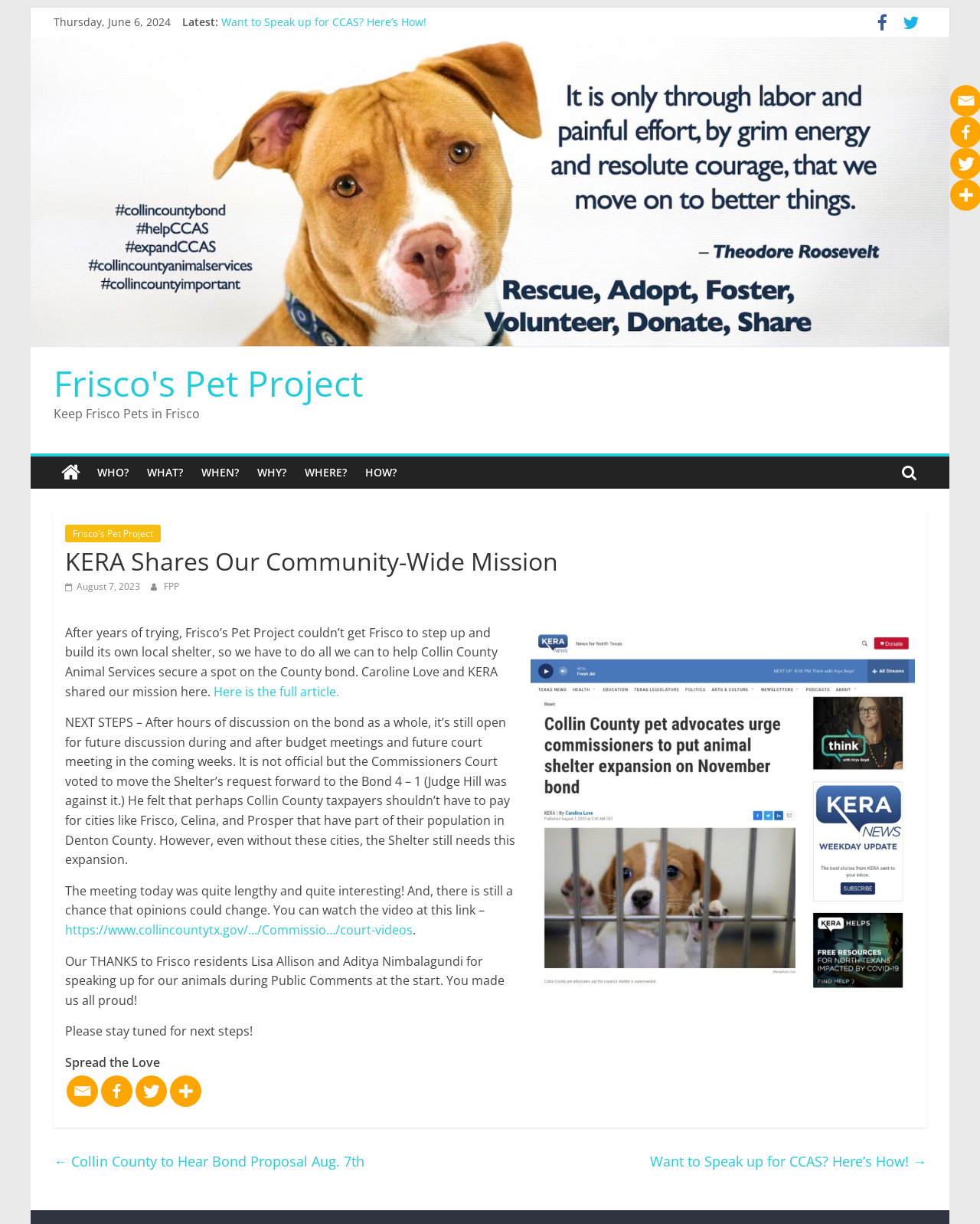What is the message to Frisco residents who spoke up for the animals?
Kindly offer a detailed explanation using the data available in the image.

The message to Frisco residents who spoke up for the animals can be inferred from the static text element 'Our THANKS to Frisco residents Lisa Allison and Aditya Nimbalagundi for speaking up for our animals during Public Comments at the start.' which is located in the middle of the webpage.